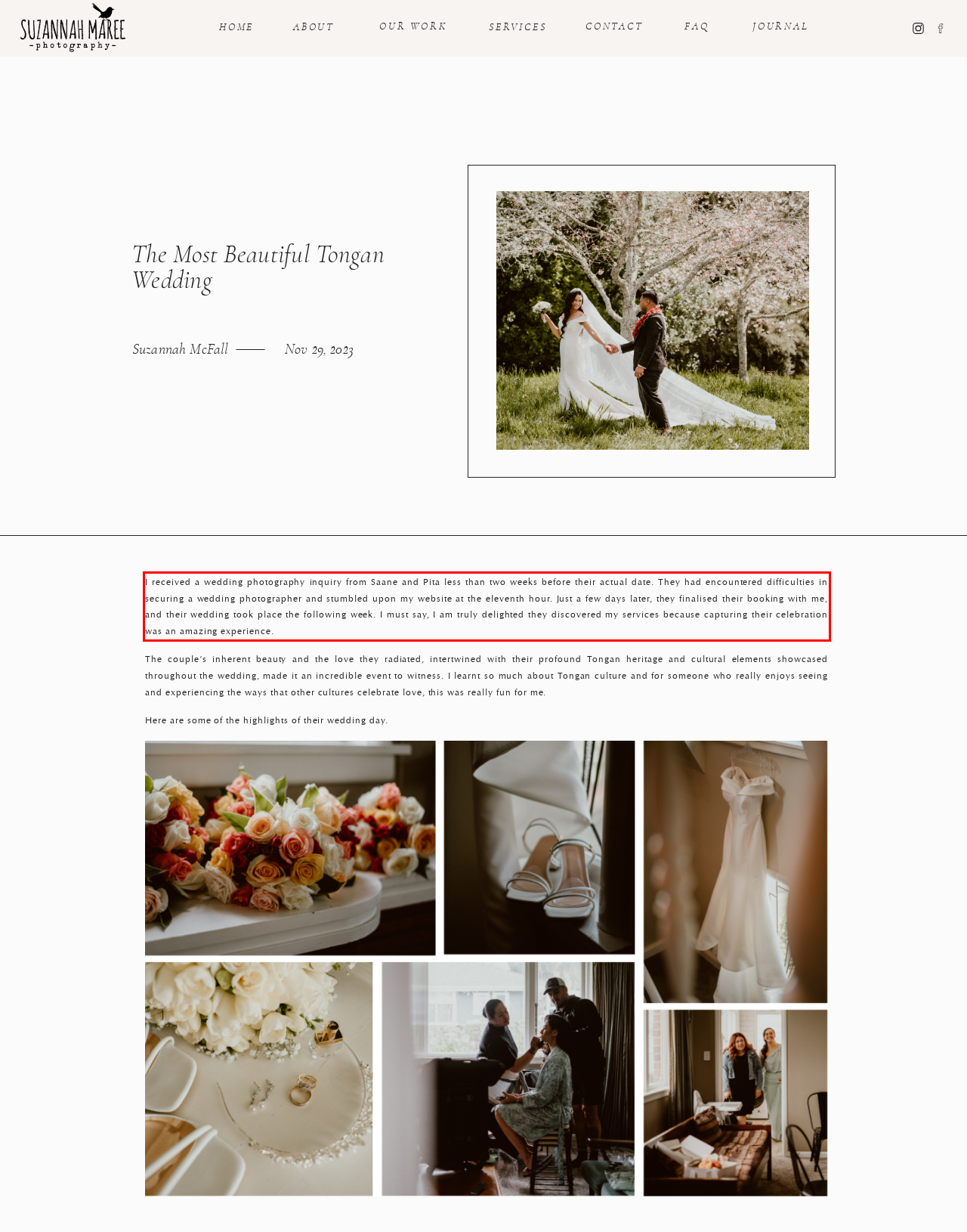You are presented with a webpage screenshot featuring a red bounding box. Perform OCR on the text inside the red bounding box and extract the content.

I received a wedding photography inquiry from Saane and Pita less than two weeks before their actual date. They had encountered difficulties in securing a wedding photographer and stumbled upon my website at the eleventh hour. Just a few days later, they finalised their booking with me, and their wedding took place the following week. I must say, I am truly delighted they discovered my services because capturing their celebration was an amazing experience.